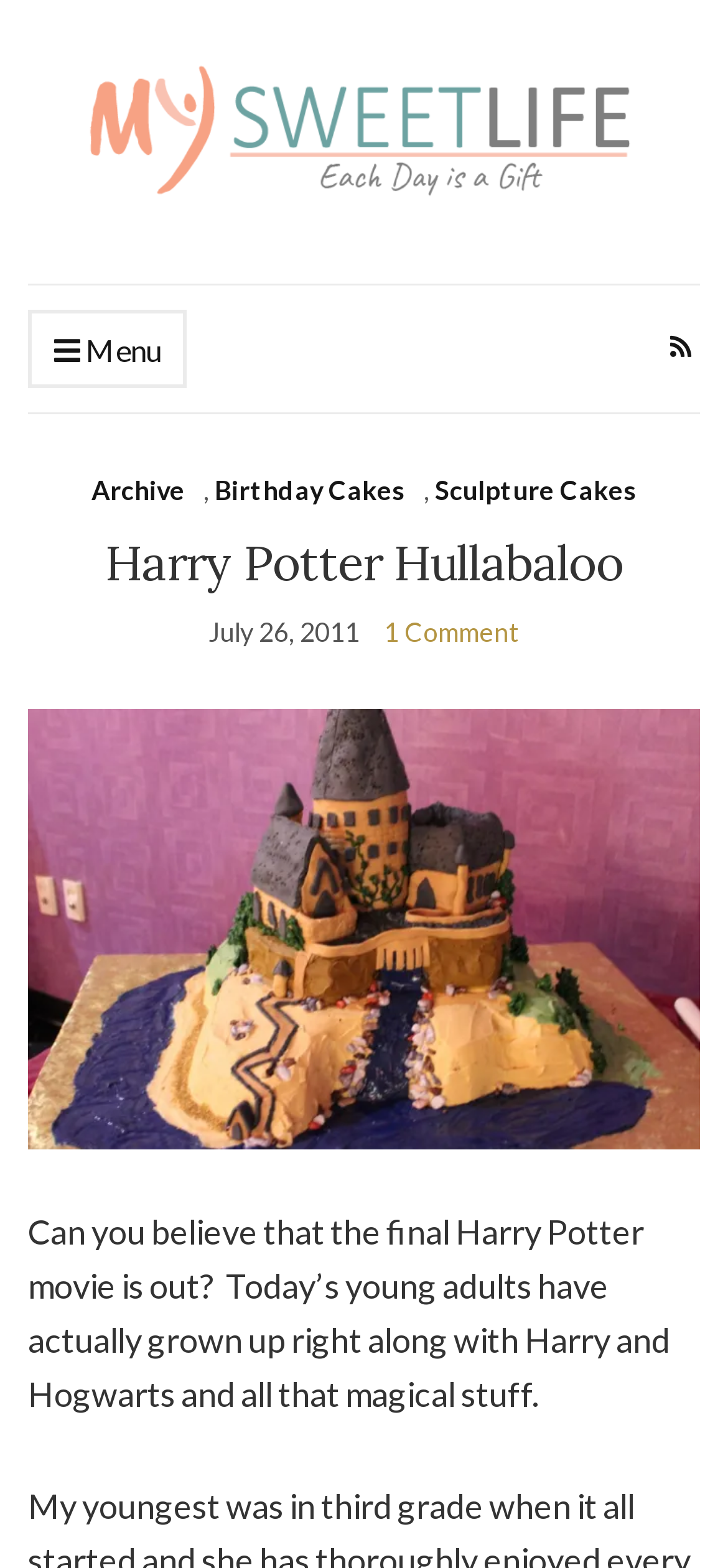Please reply to the following question with a single word or a short phrase:
How many comments are there on the article?

1